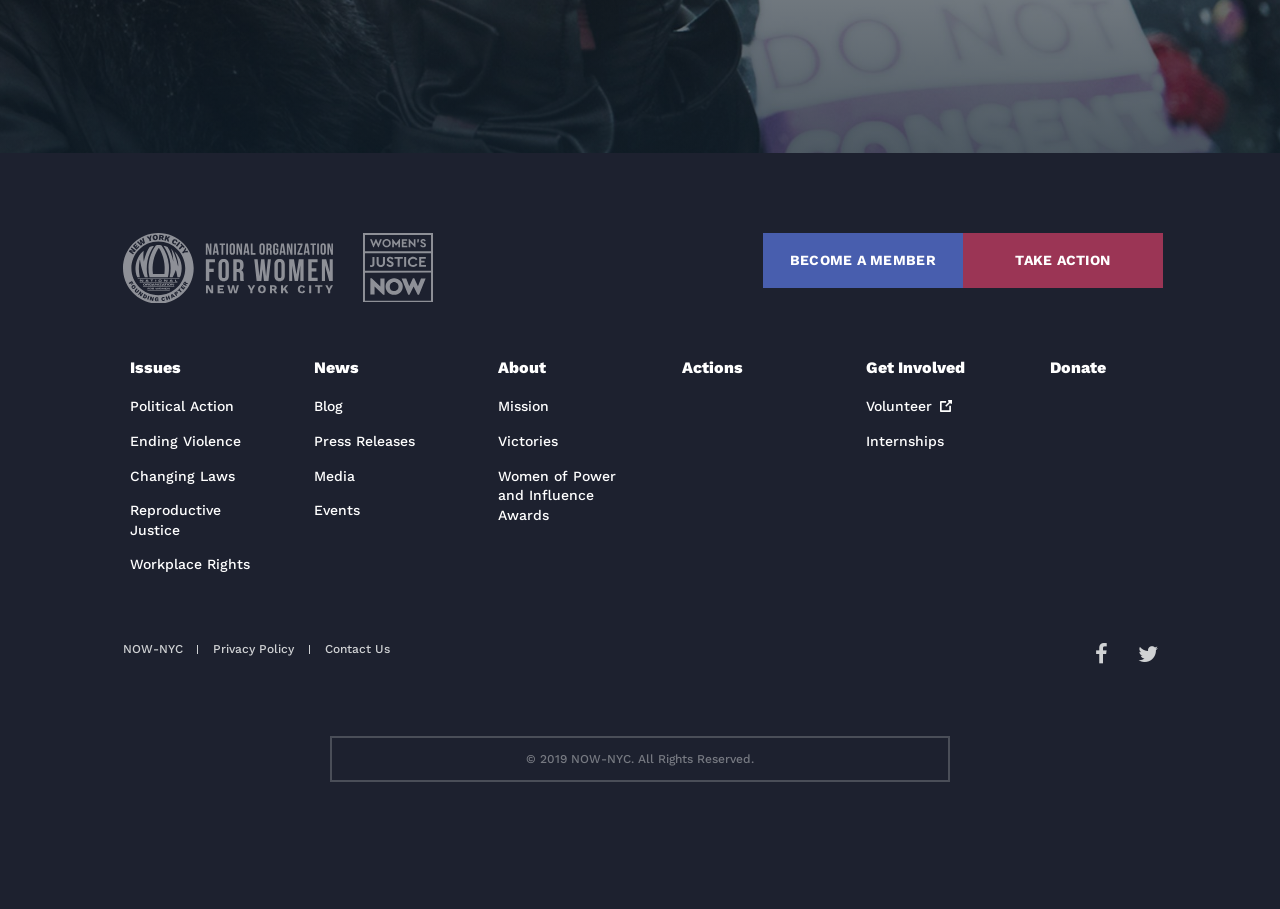Please specify the bounding box coordinates of the clickable region necessary for completing the following instruction: "Click the BECOME A MEMBER link". The coordinates must consist of four float numbers between 0 and 1, i.e., [left, top, right, bottom].

[0.588, 0.256, 0.744, 0.317]